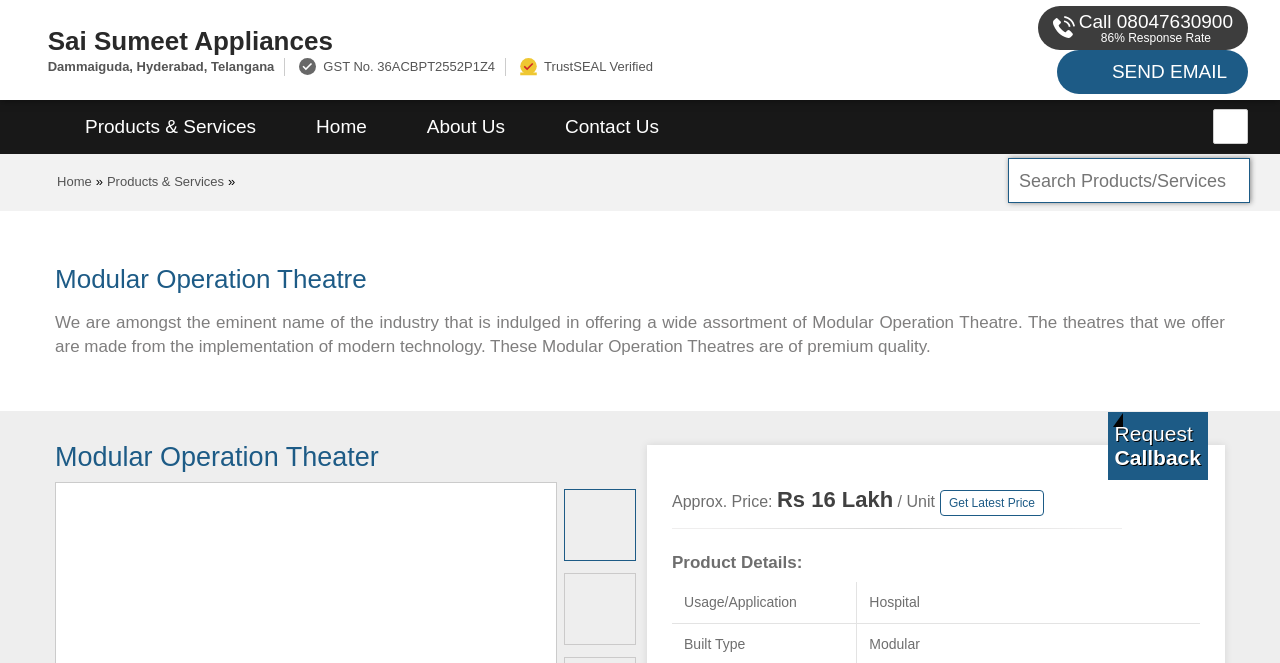What is the response rate of the company?
Please provide a comprehensive answer based on the visual information in the image.

The response rate of the company can be found in the top-right corner of the webpage, where it is written as '86% Response Rate' next to the 'Call 08047630900' button.